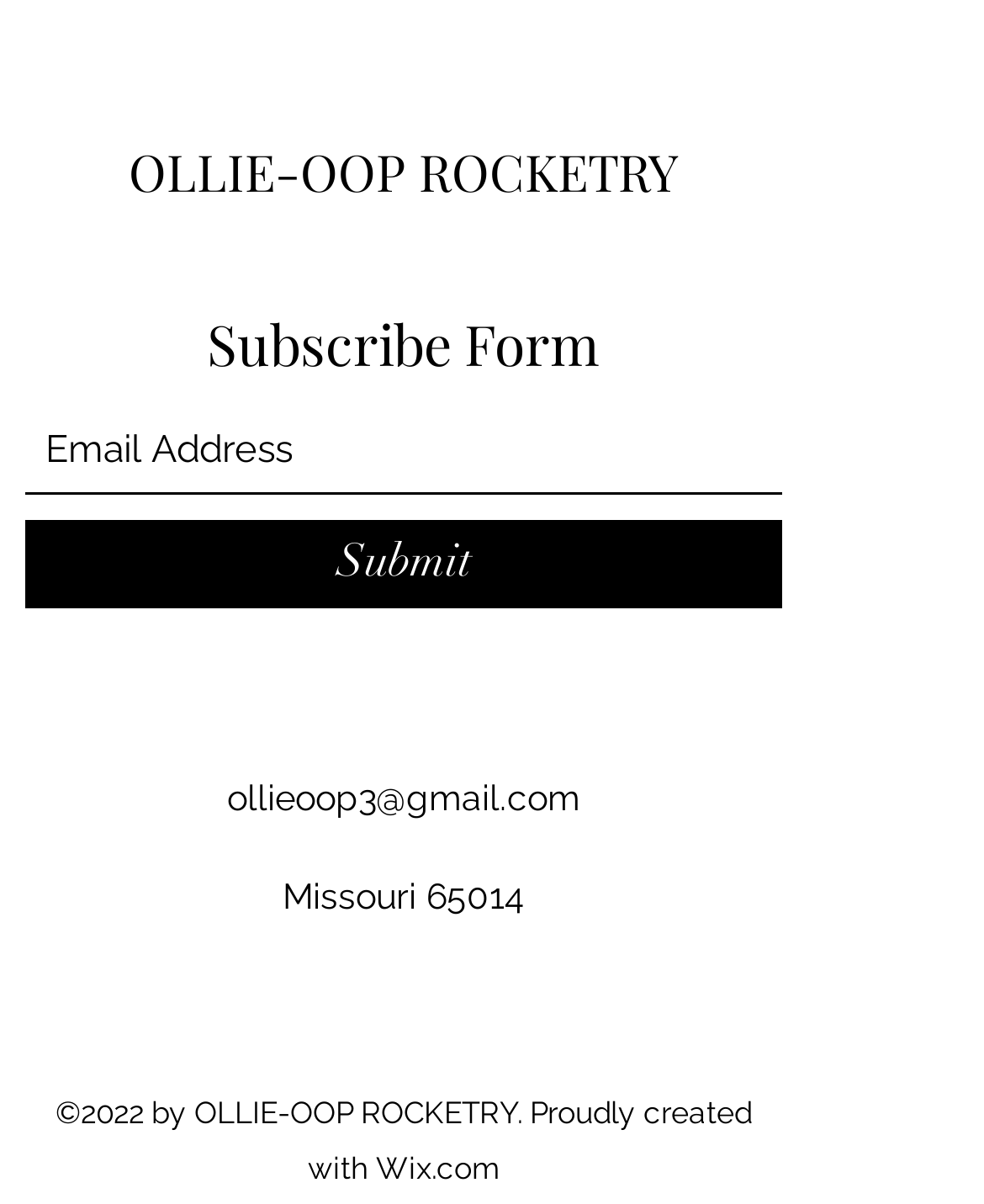From the given element description: "aria-label="Email Address" name="email" placeholder="Email Address"", find the bounding box for the UI element. Provide the coordinates as four float numbers between 0 and 1, in the order [left, top, right, bottom].

[0.026, 0.337, 0.795, 0.41]